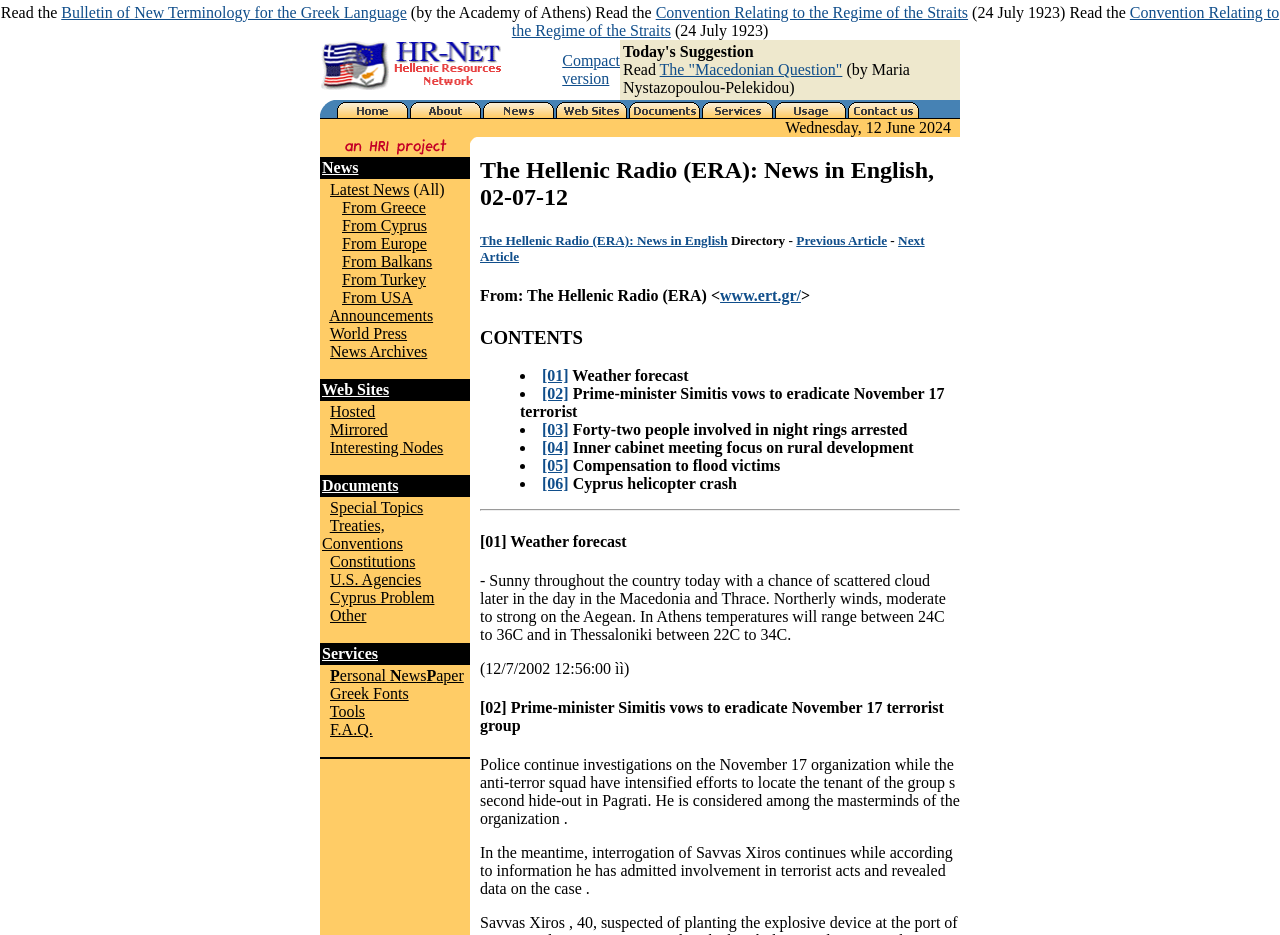Specify the bounding box coordinates of the area to click in order to execute this command: 'Read Today's Suggestion'. The coordinates should consist of four float numbers ranging from 0 to 1, and should be formatted as [left, top, right, bottom].

[0.515, 0.065, 0.658, 0.083]